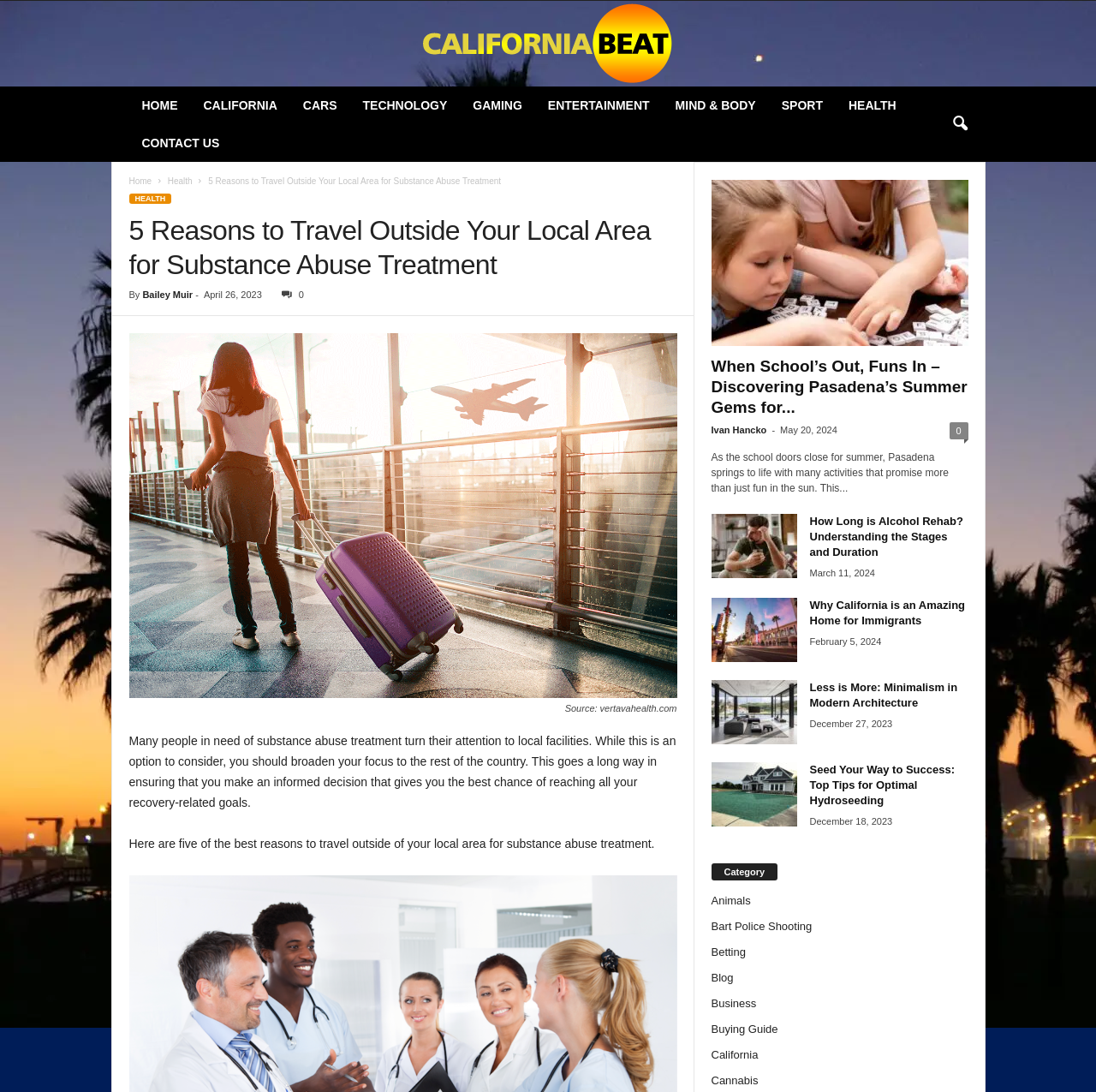Provide the bounding box coordinates of the UI element that matches the description: "Bart Police Shooting".

[0.649, 0.842, 0.741, 0.854]